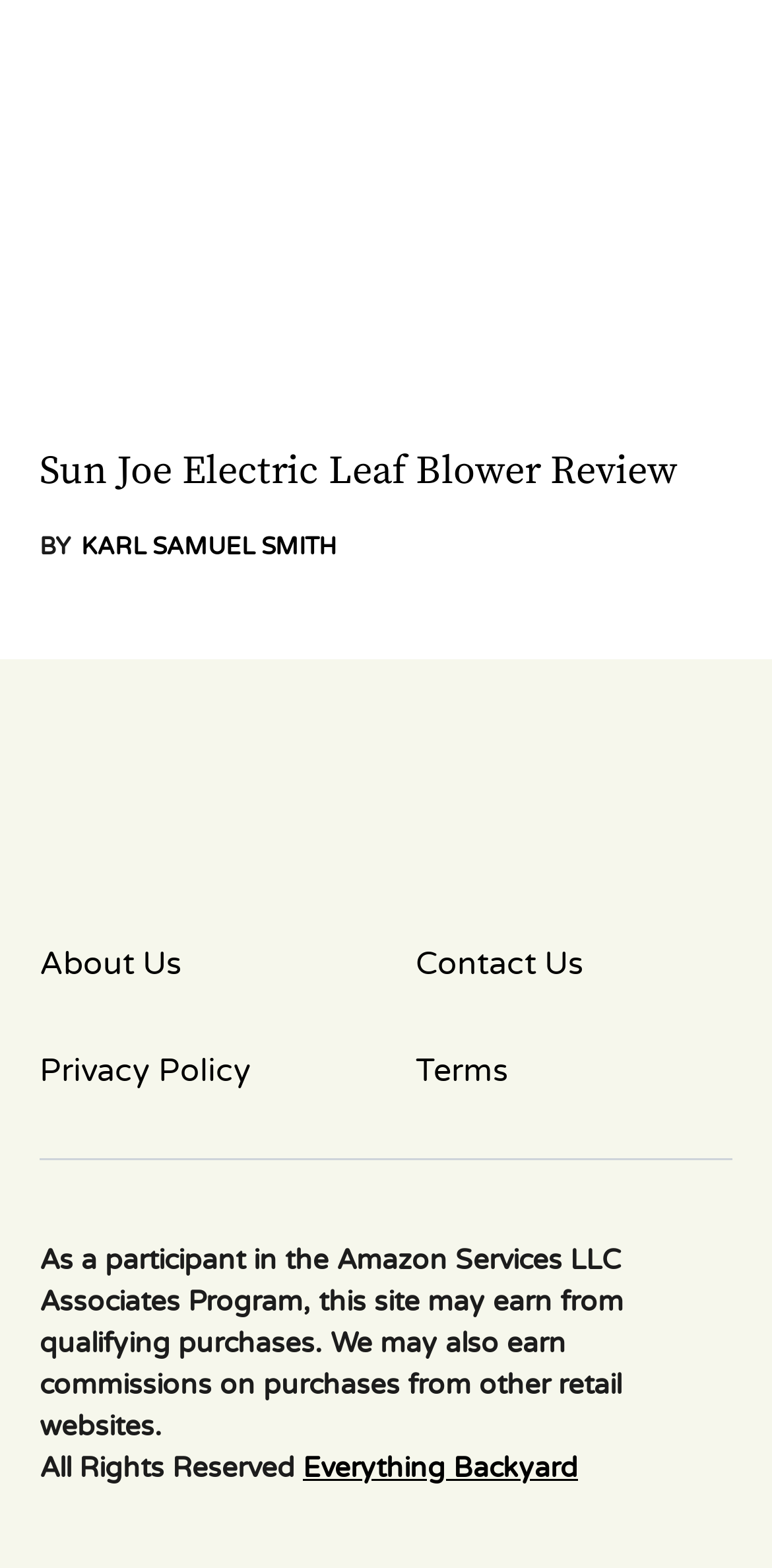What type of content does the website provide?
Please provide a single word or phrase based on the screenshot.

Reviews and information